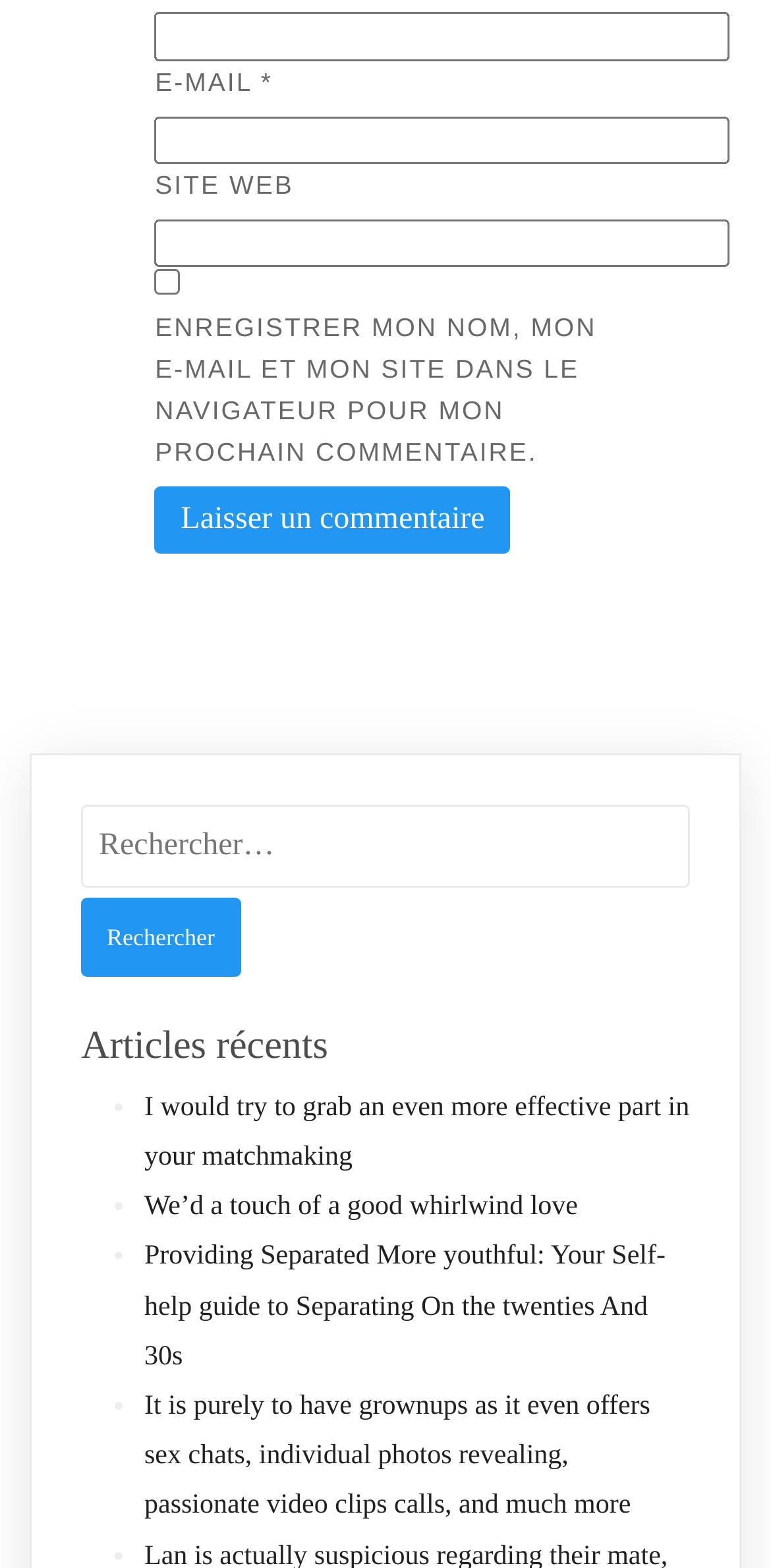Provide a brief response to the question below using one word or phrase:
What type of content is listed under 'Articles récents'?

Links to articles